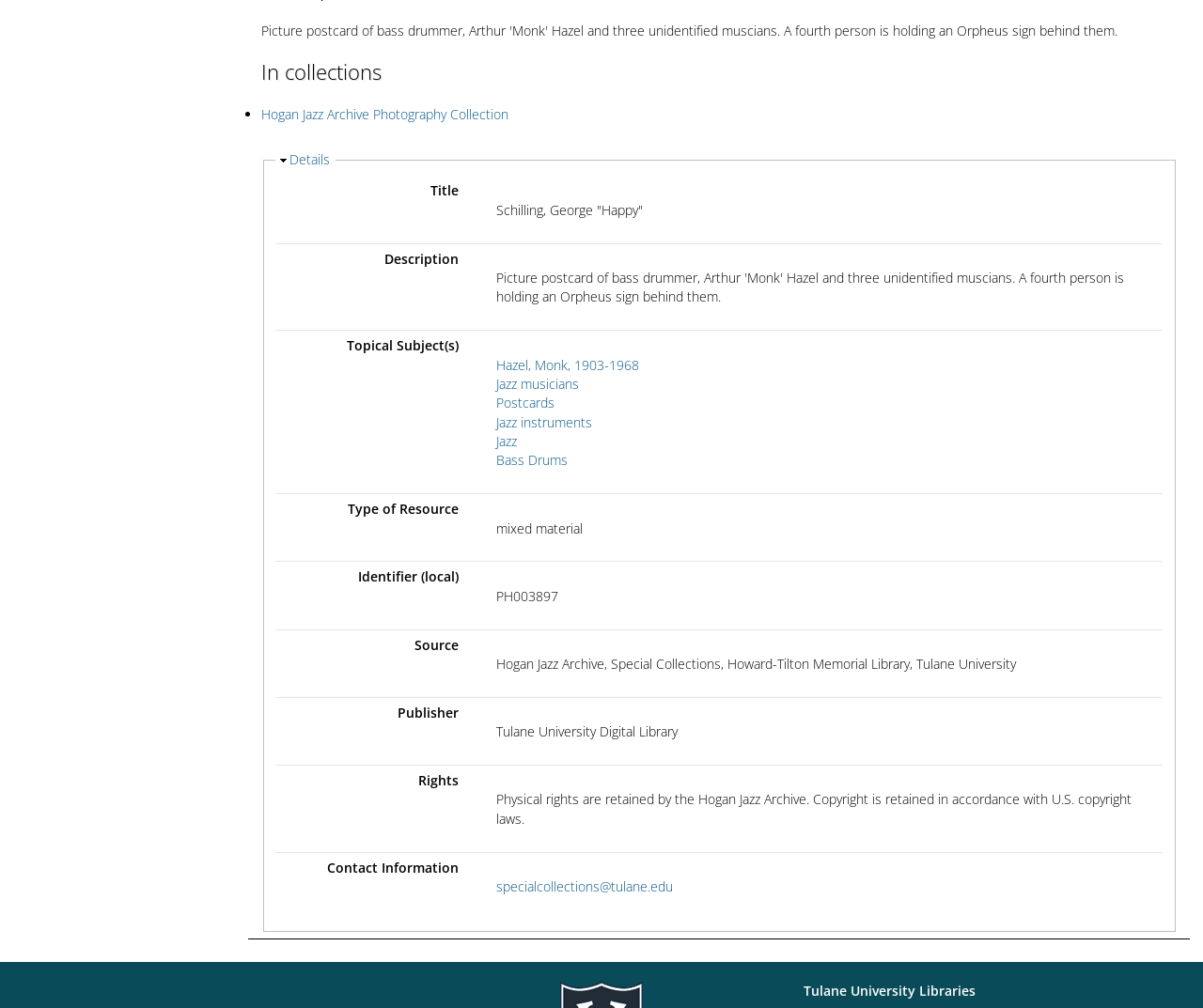Find the bounding box coordinates for the element described here: "specialcollections@tulane.edu".

[0.412, 0.87, 0.559, 0.888]